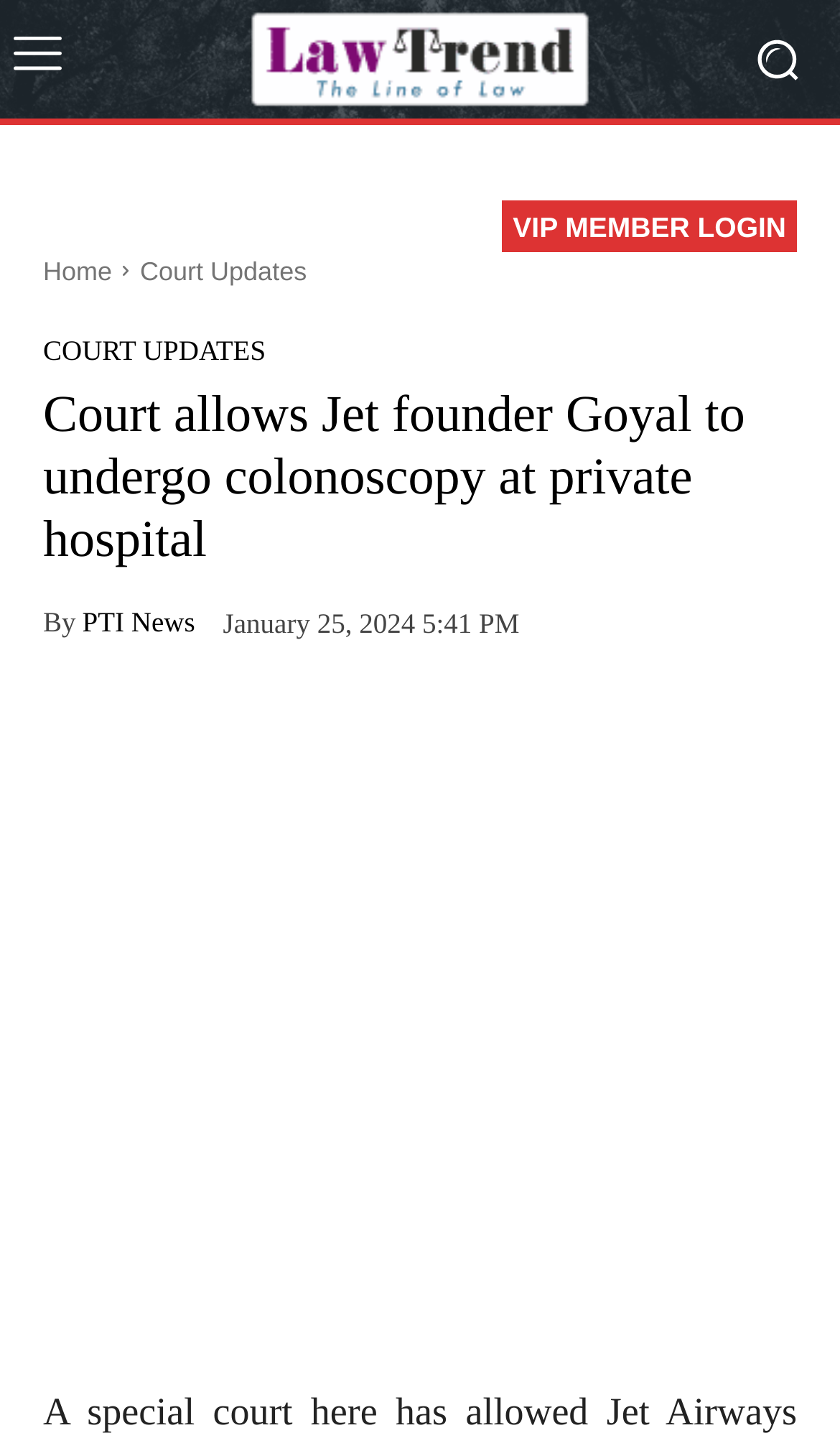What is the purpose of the VIP MEMBER LOGIN link?
Use the image to answer the question with a single word or phrase.

To login as a VIP member